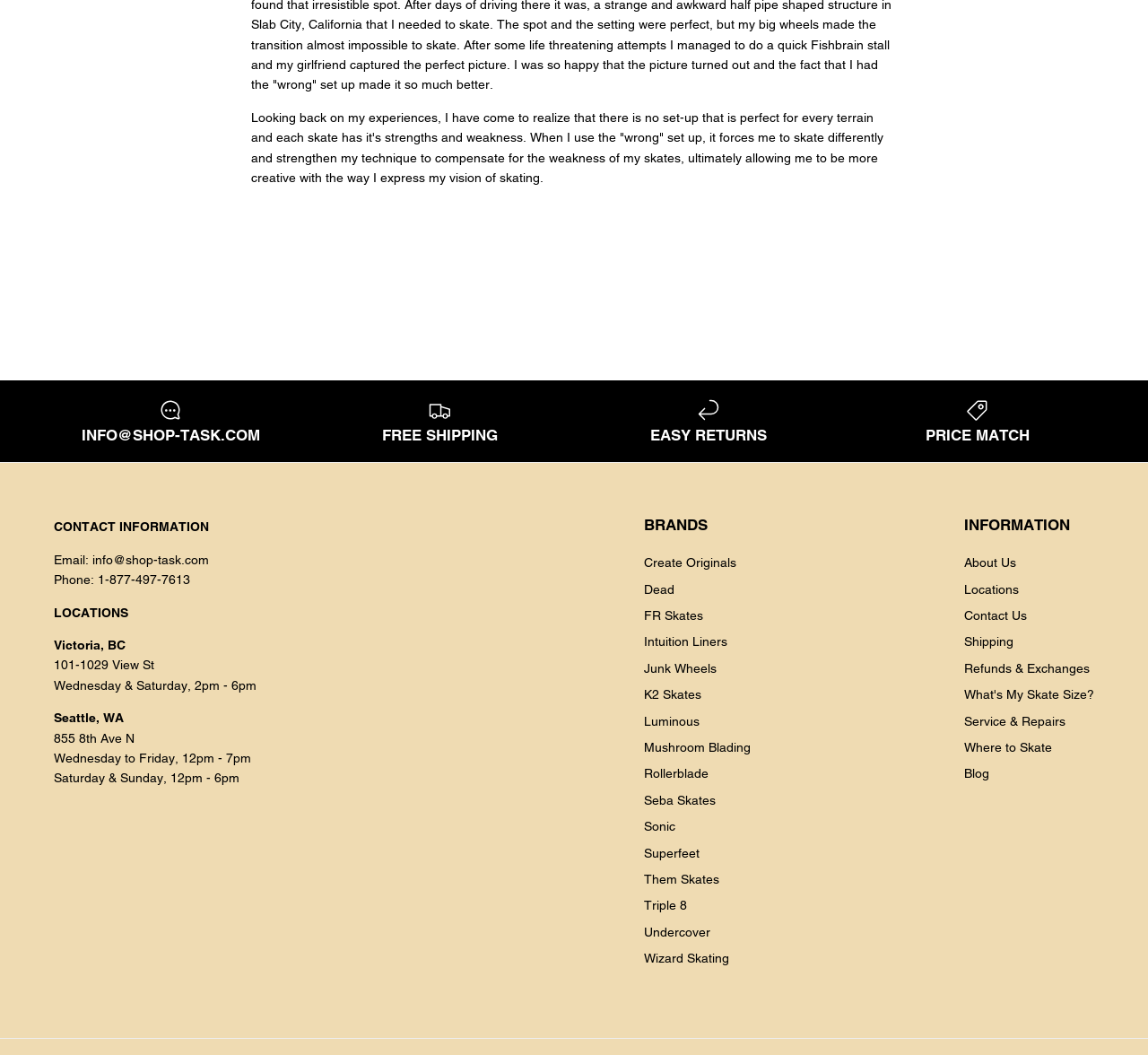Determine the bounding box coordinates for the UI element matching this description: "Akiner Balbay".

None